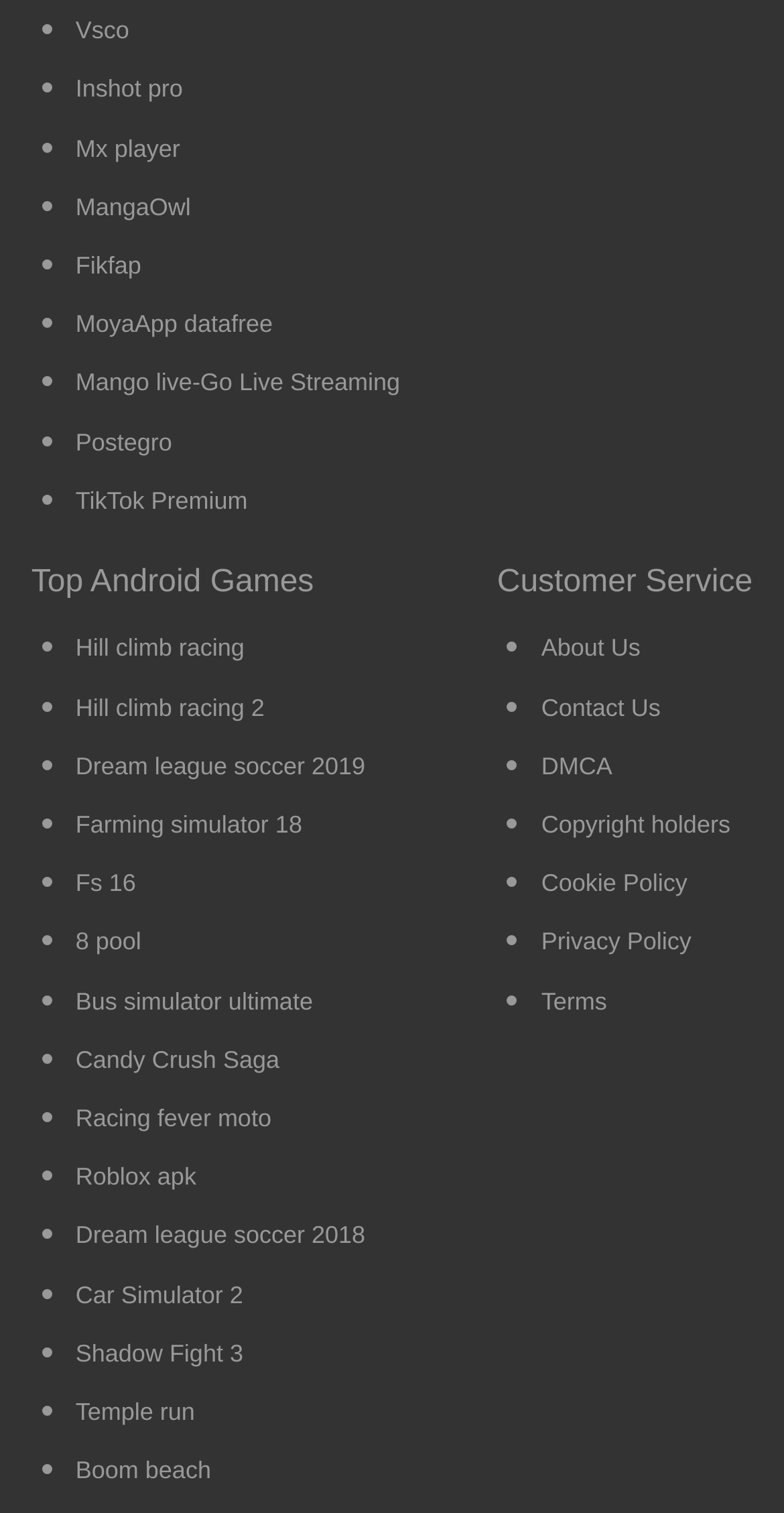Give the bounding box coordinates for the element described by: "Fikfap".

[0.096, 0.159, 0.18, 0.193]